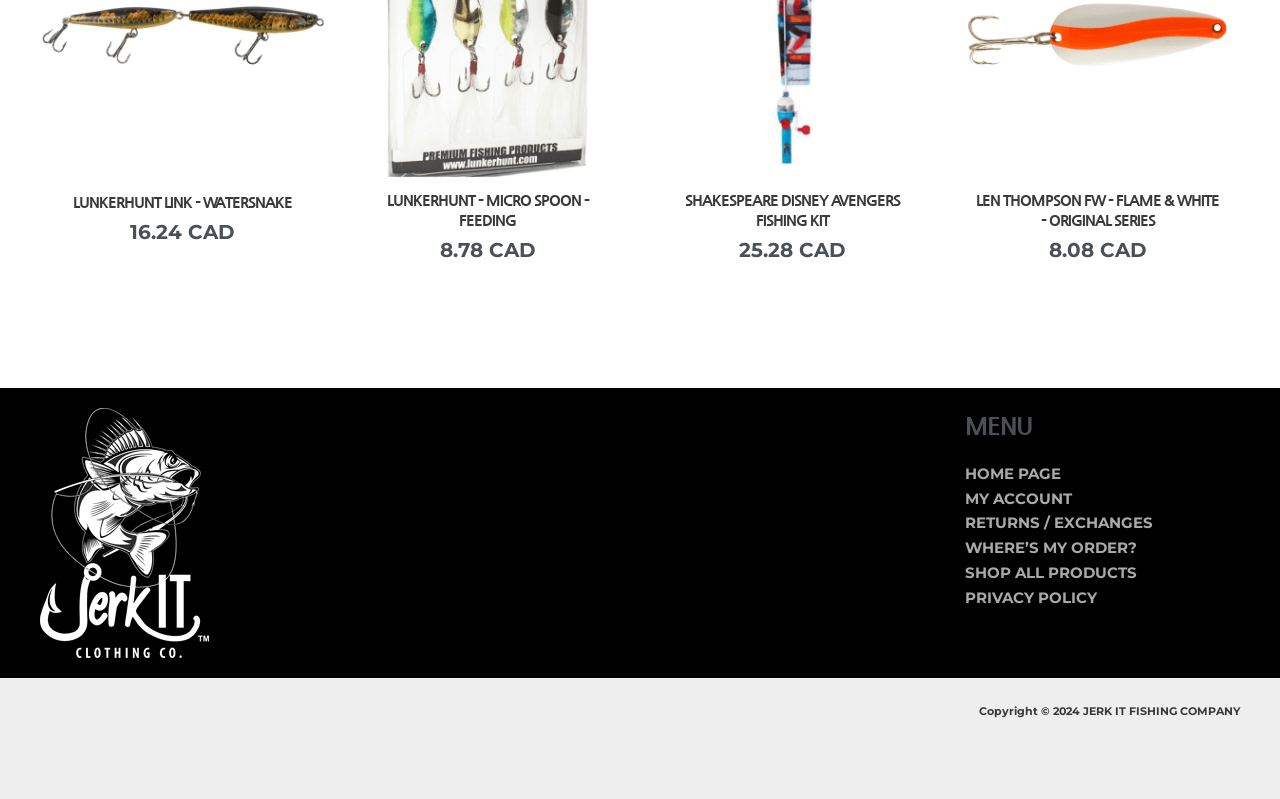Using the format (top-left x, top-left y, bottom-right x, bottom-right y), and given the element description, identify the bounding box coordinates within the screenshot: HOME PAGE

[0.754, 0.581, 0.829, 0.604]